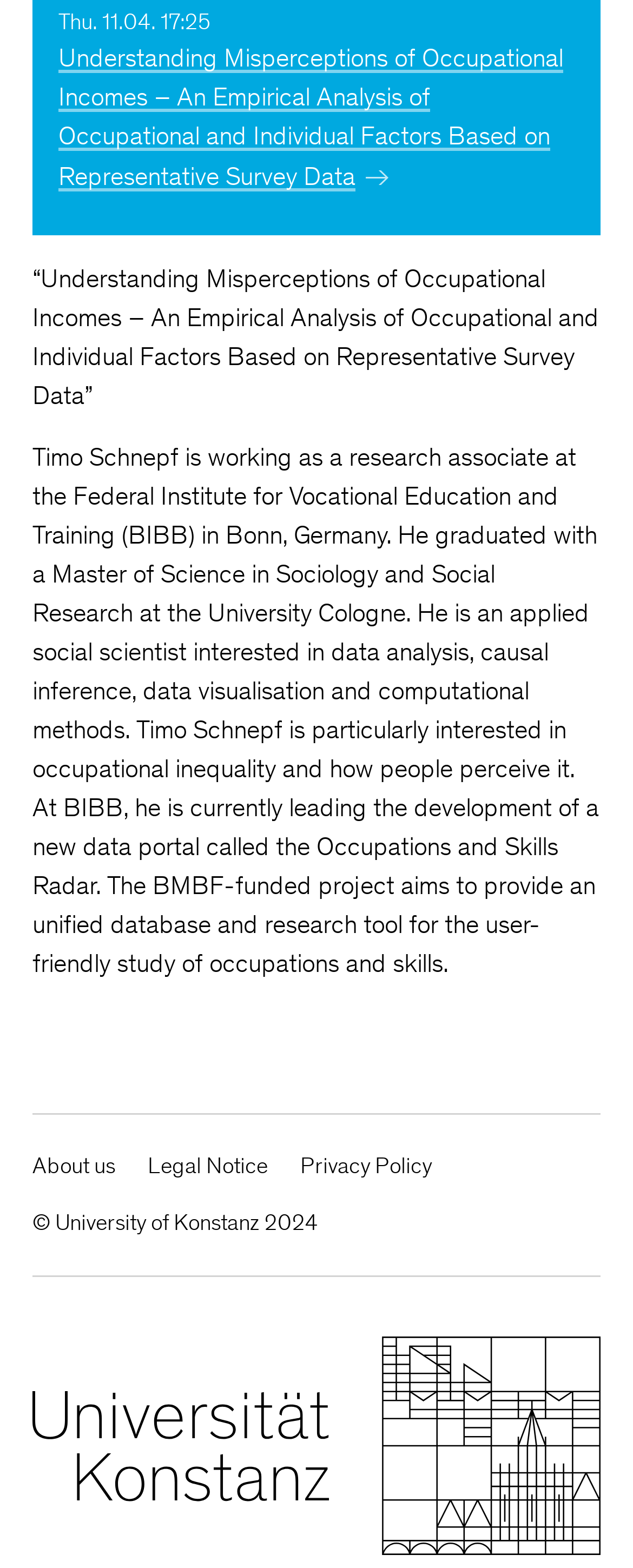What is the current date and time?
From the image, respond using a single word or phrase.

Thu. 11.04. 17:25